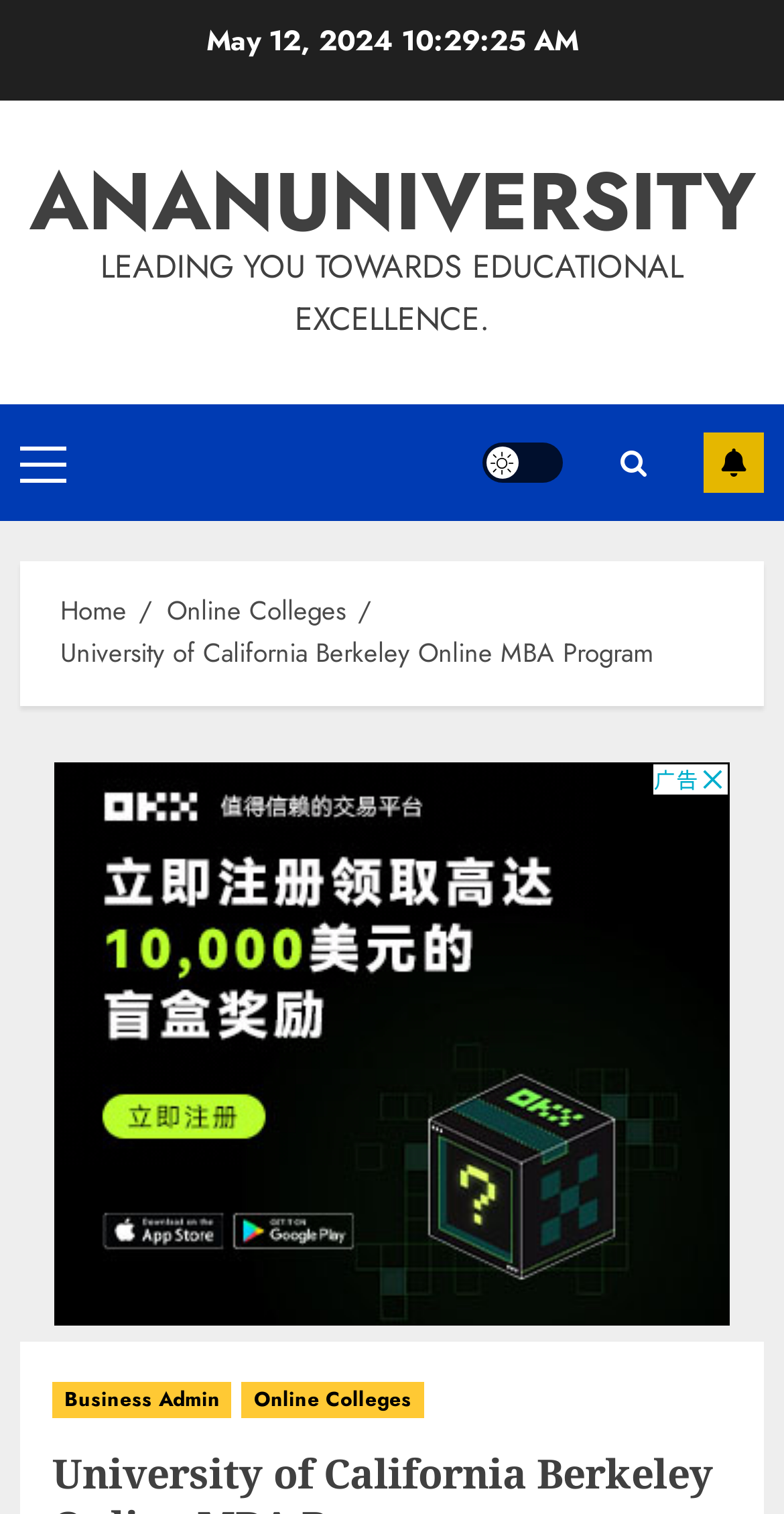Give a one-word or short phrase answer to this question: 
How many links are in the primary menu?

1